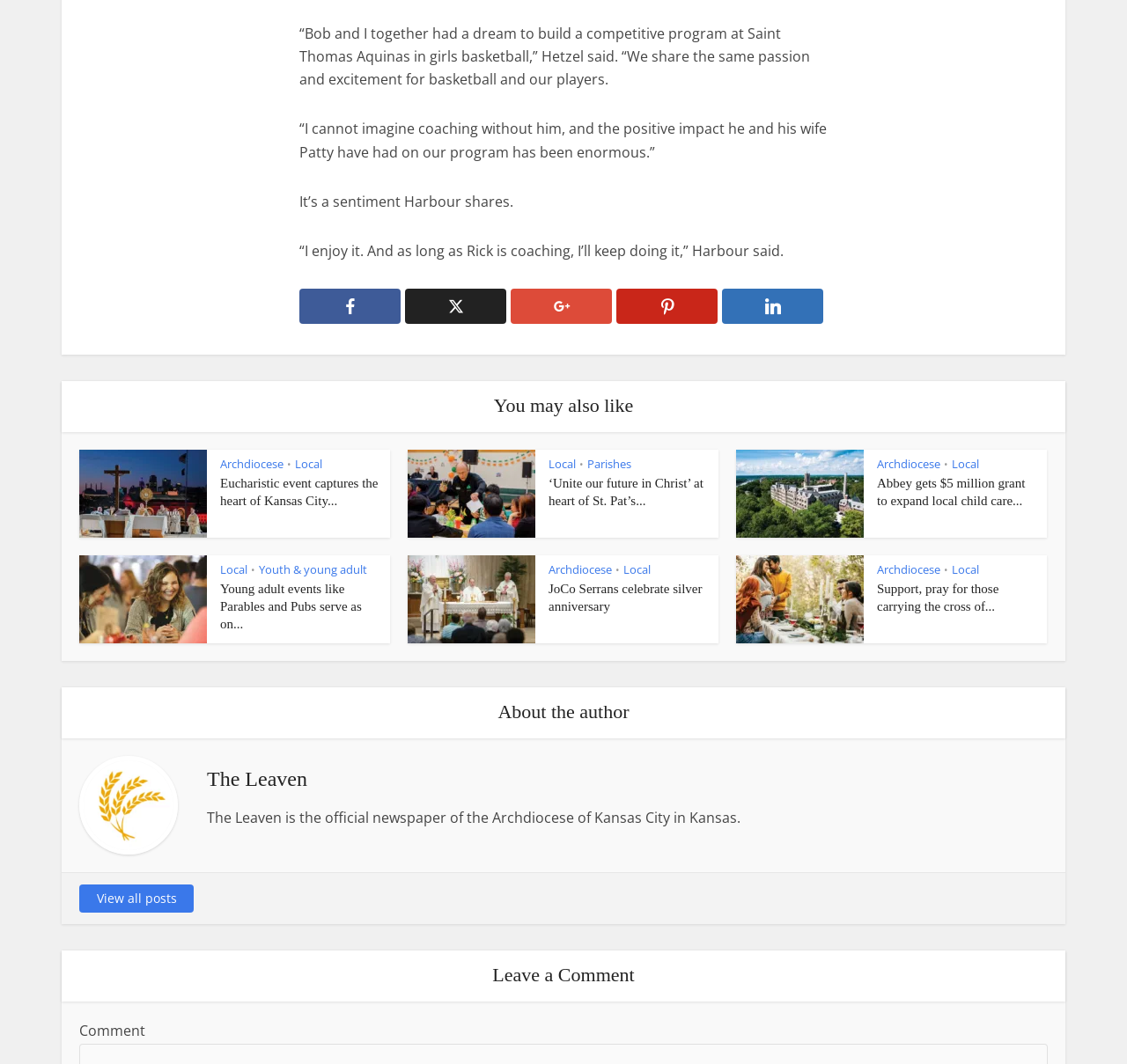Using the information in the image, give a detailed answer to the following question: How many social media links are there?

I counted the number of link elements with icons, which are [708], [709], [710], [711], and [712]. These links are likely social media links.